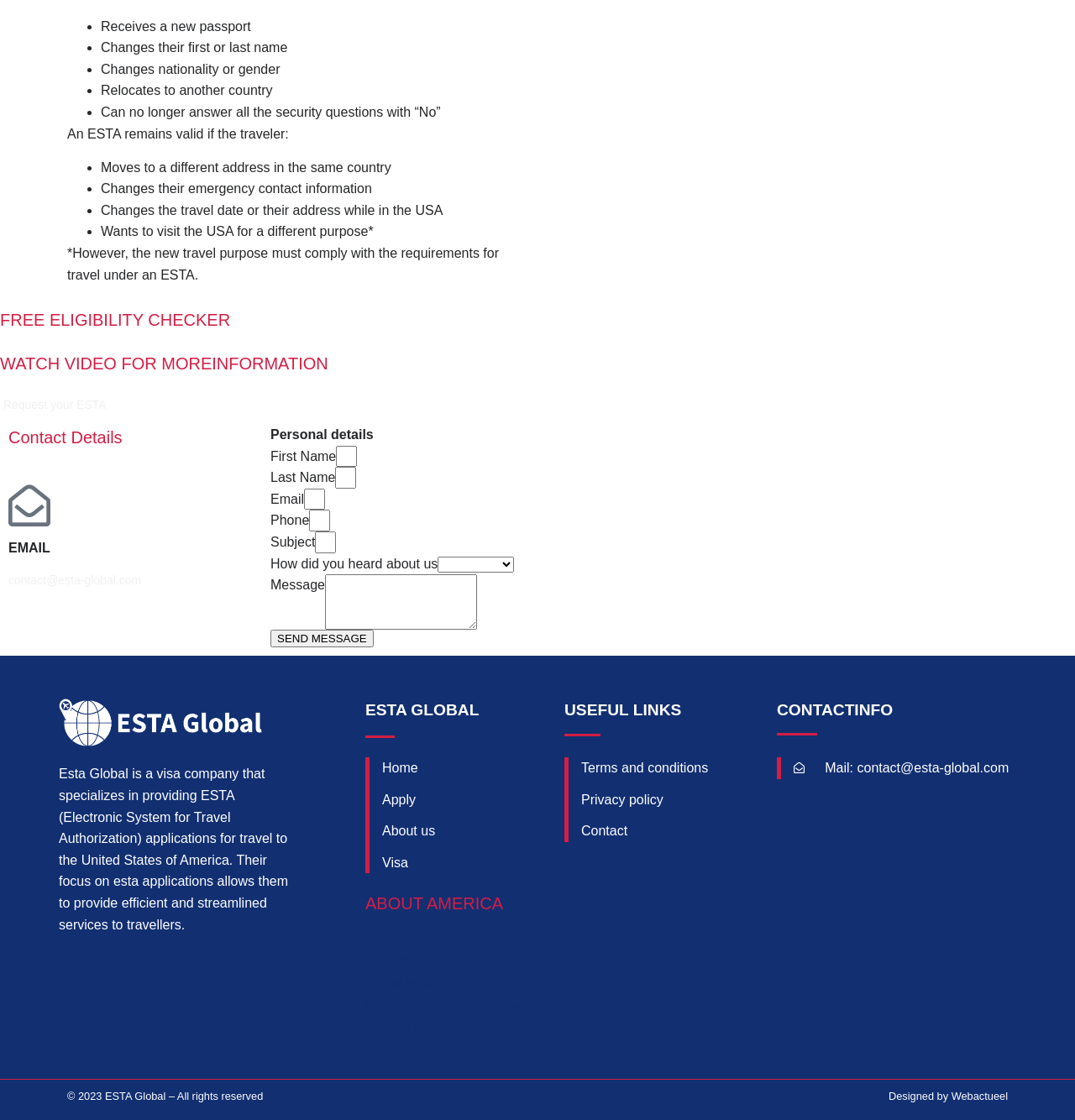Answer this question using a single word or a brief phrase:
What is the purpose of the ESTA?

Travel to the United States of America